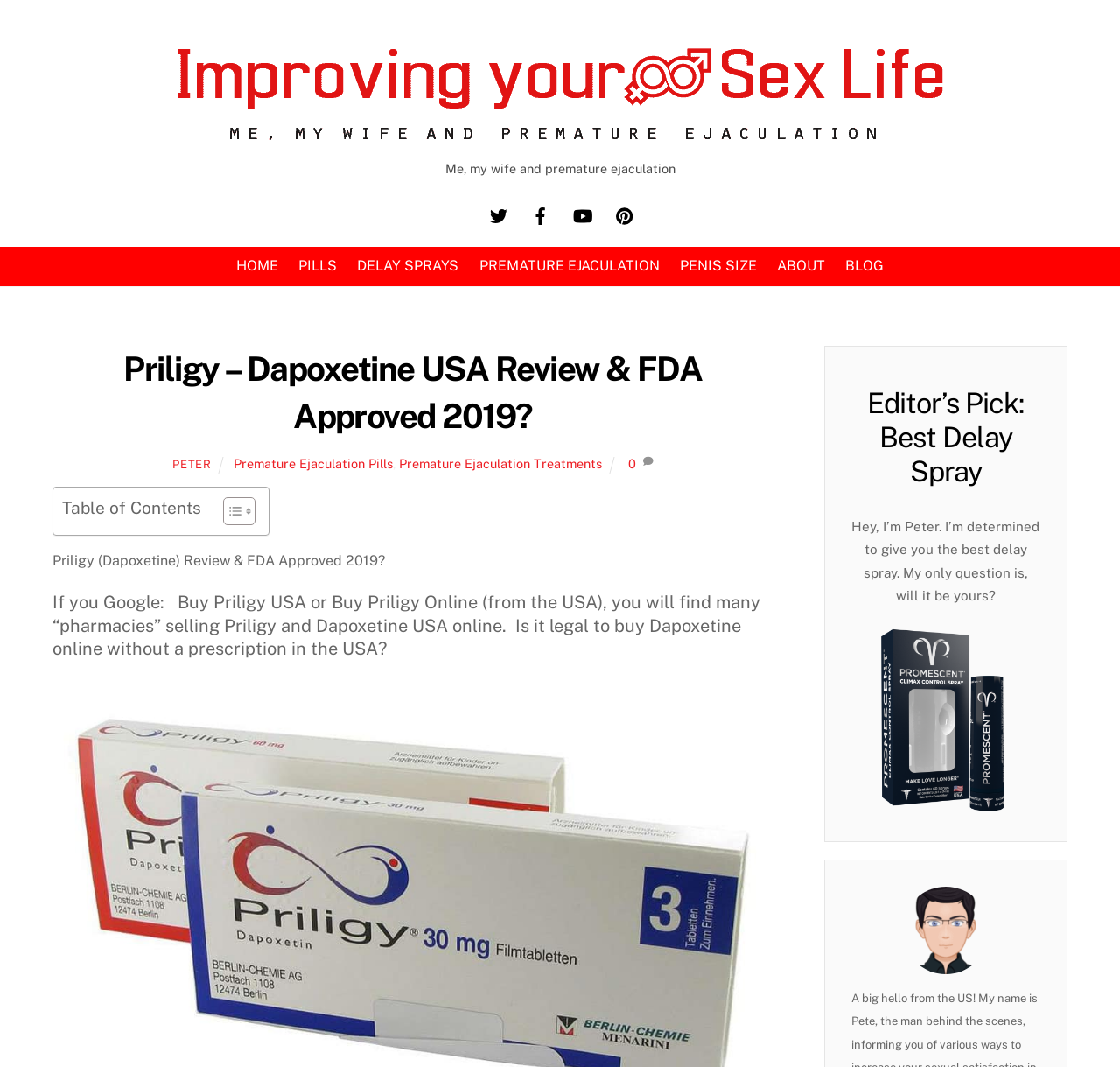What is the topic of the webpage? Based on the image, give a response in one word or a short phrase.

Priligy and premature ejaculation